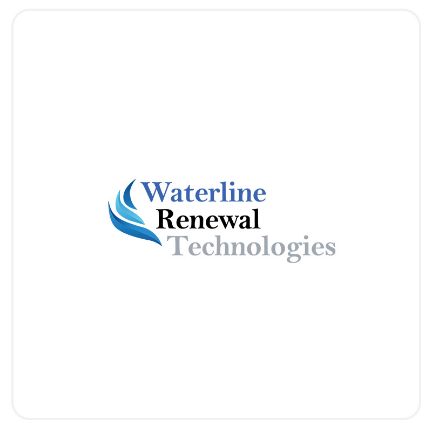Provide a short answer to the following question with just one word or phrase: What does the stylized blue wave symbol represent?

fluidity and renewal